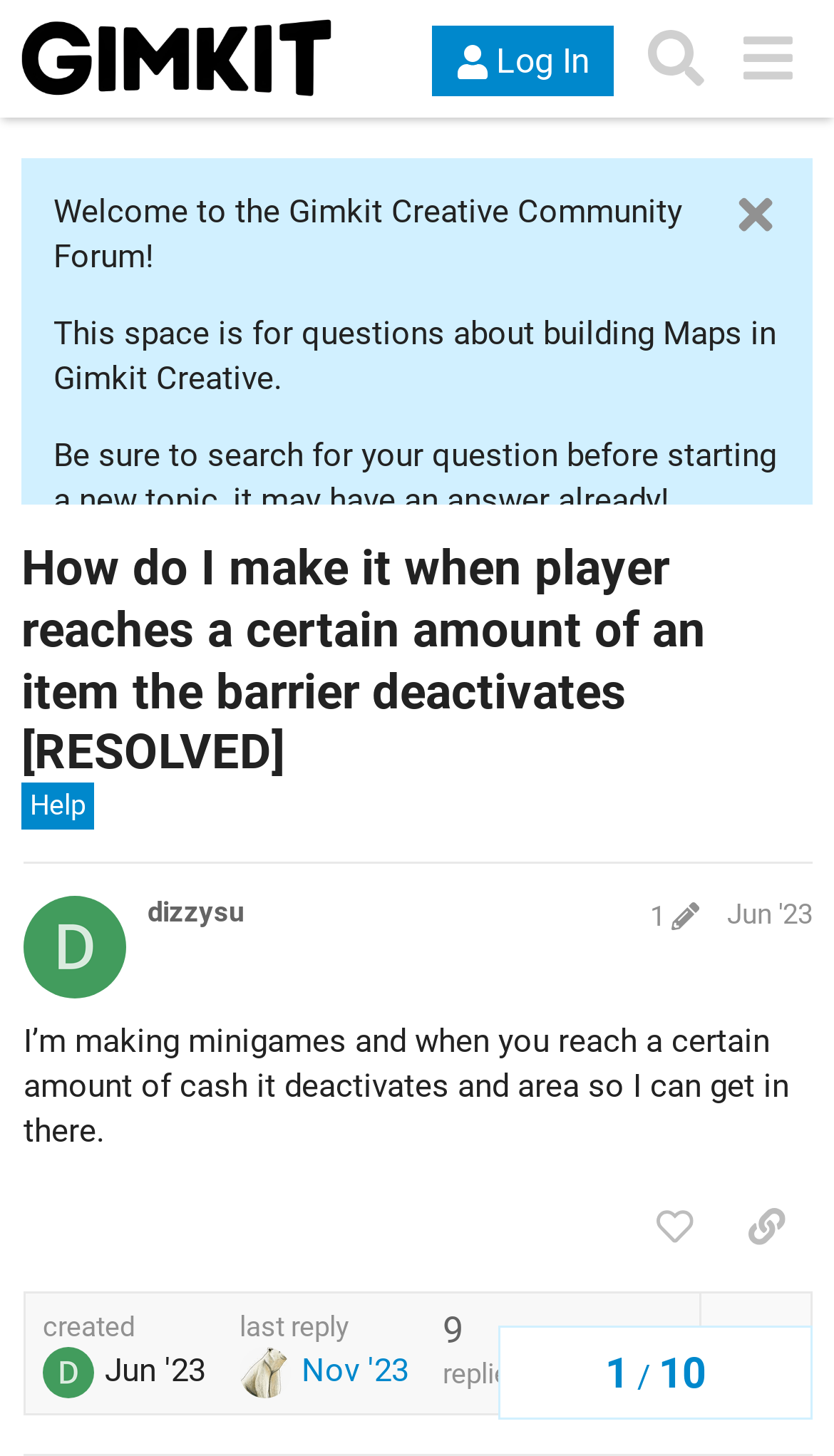Could you determine the bounding box coordinates of the clickable element to complete the instruction: "Visit the Gimkit Creative community"? Provide the coordinates as four float numbers between 0 and 1, i.e., [left, top, right, bottom].

[0.026, 0.014, 0.397, 0.067]